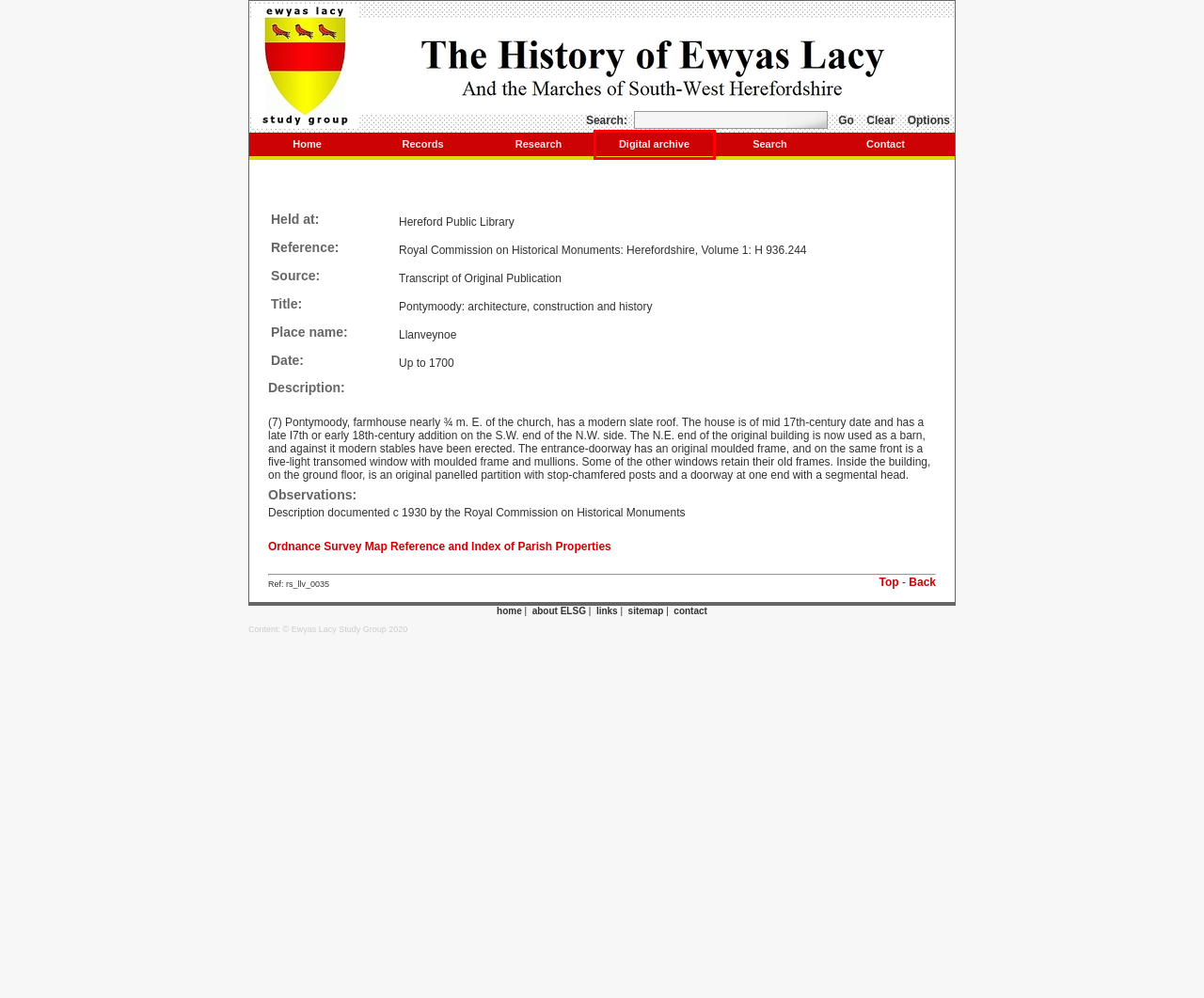Review the screenshot of a webpage that includes a red bounding box. Choose the webpage description that best matches the new webpage displayed after clicking the element within the bounding box. Here are the candidates:
A. Ewyas Lacy Study Group home page
B. Theme: Principal Farms, Houses and Monuments in Ewyas Lacy, Up to the 1900s, Ewyas Lacy Study Group
C. Ewyas Lacy Study Group
D. Ewyas Lacy Study Group Records
E. Ewyas Lacy Study Group sitemap
F. Ewyas Lacy Study Group search page
G. Ewyas Lacy Study Group Research, Oral History and Bibliography
H. Ewyas Lacy Study Group Digital Archive: Images of original documents

H